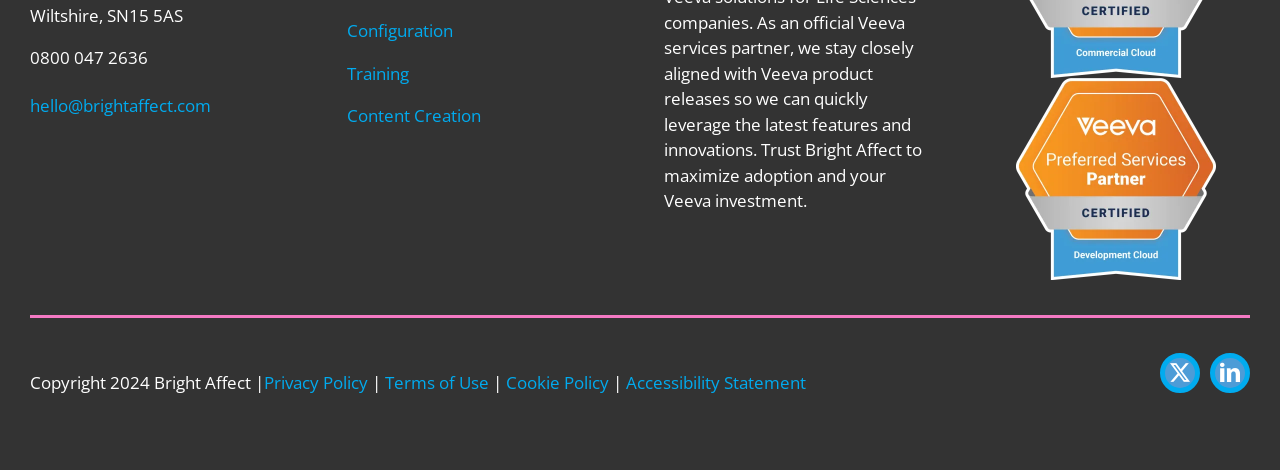Using a single word or phrase, answer the following question: 
What is the phone number of Bright Affect?

0800 047 2636